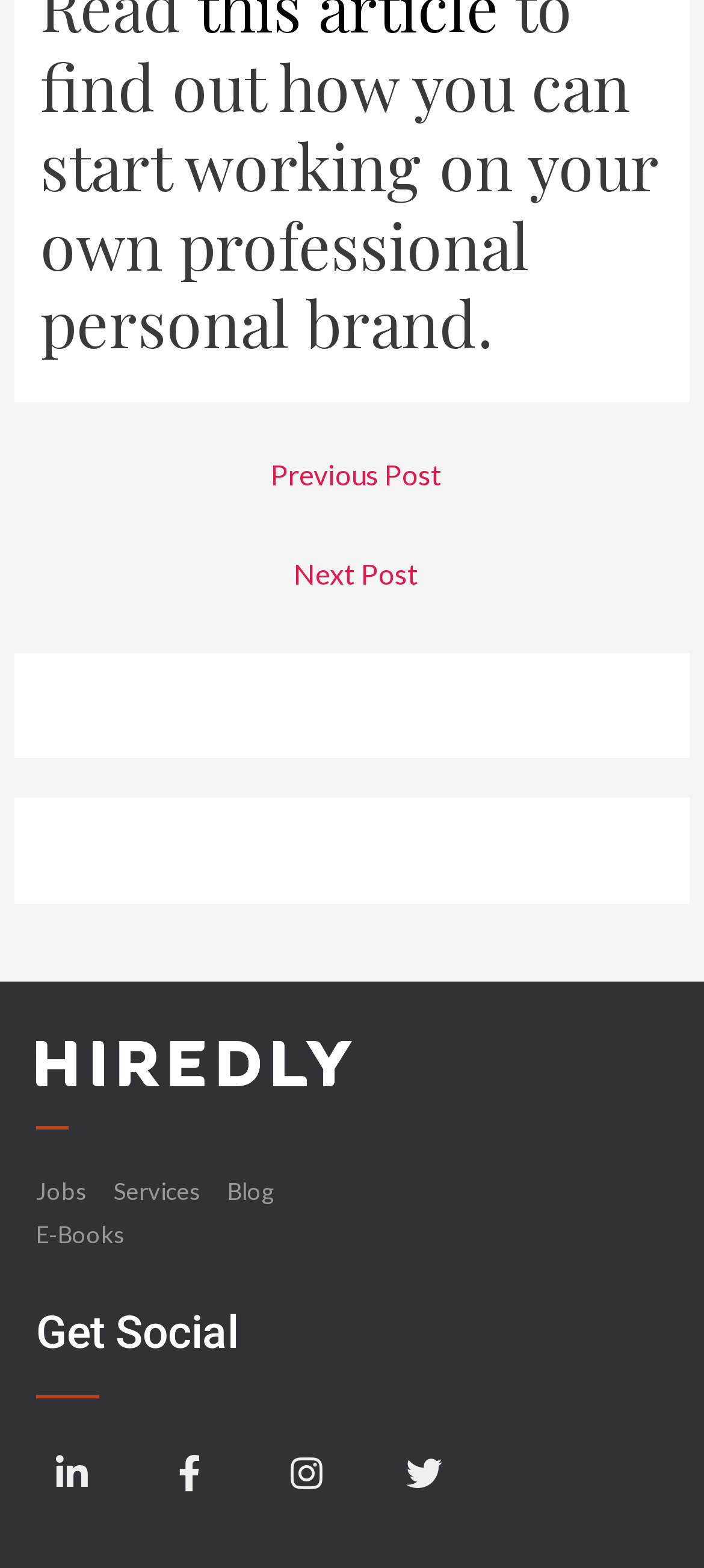Return the bounding box coordinates of the UI element that corresponds to this description: "Next Post →". The coordinates must be given as four float numbers in the range of 0 and 1, [left, top, right, bottom].

[0.025, 0.347, 0.985, 0.389]